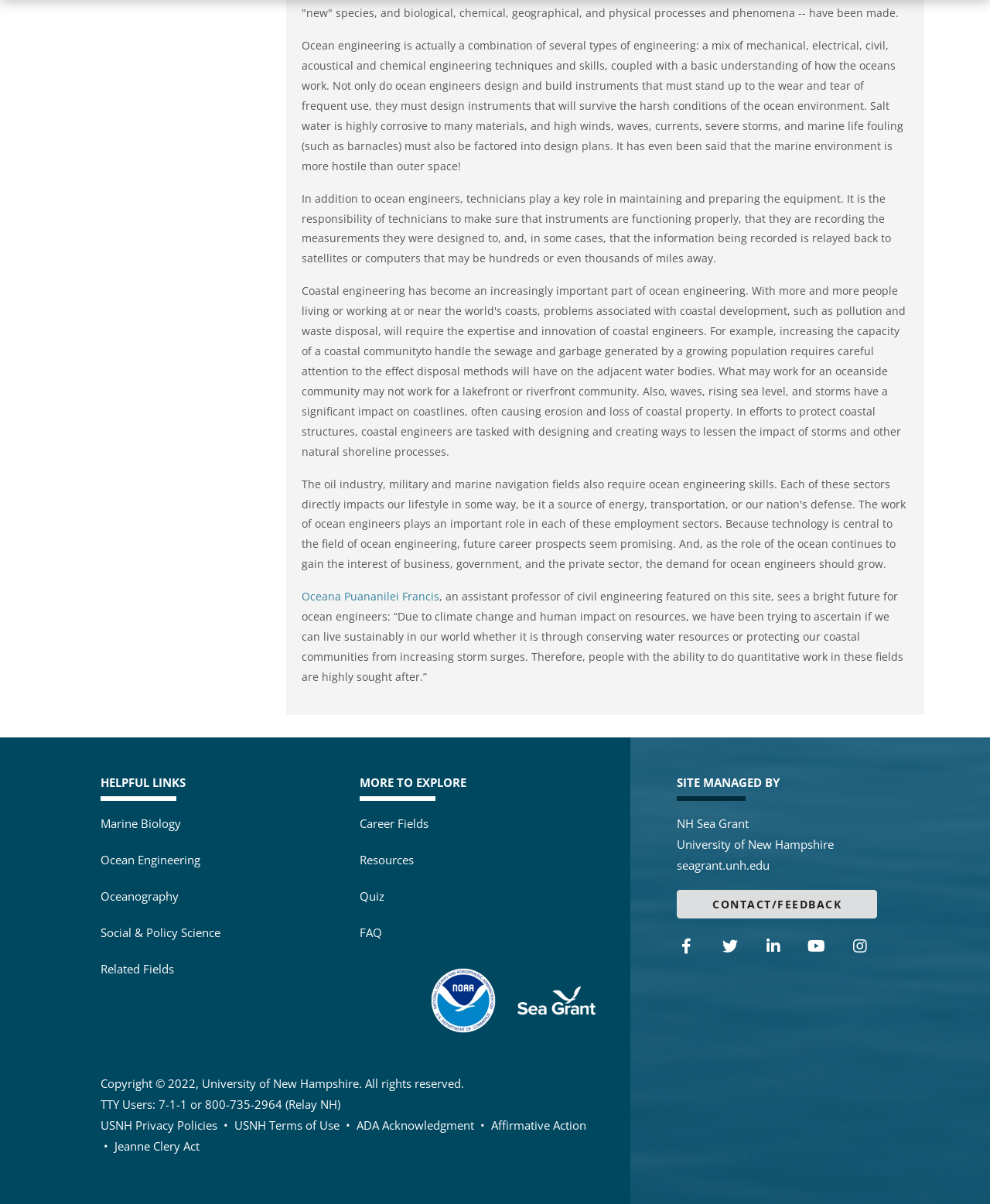Answer the question using only a single word or phrase: 
What are the categories listed under 'MORE TO EXPLORE'?

Career Fields, Resources, Quiz, FAQ